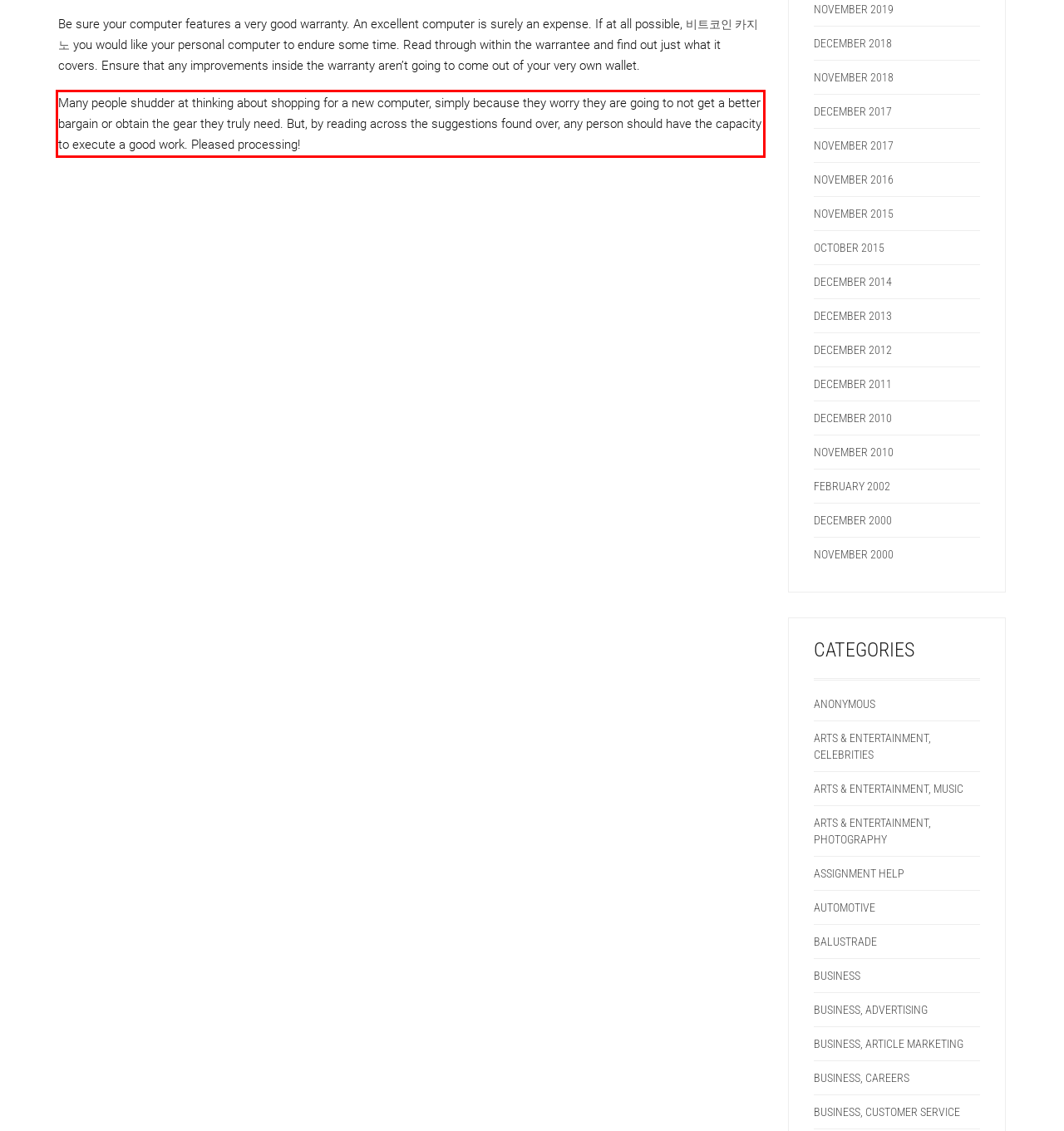Examine the screenshot of the webpage, locate the red bounding box, and generate the text contained within it.

Many people shudder at thinking about shopping for a new computer, simply because they worry they are going to not get a better bargain or obtain the gear they truly need. But, by reading across the suggestions found over, any person should have the capacity to execute a good work. Pleased processing!